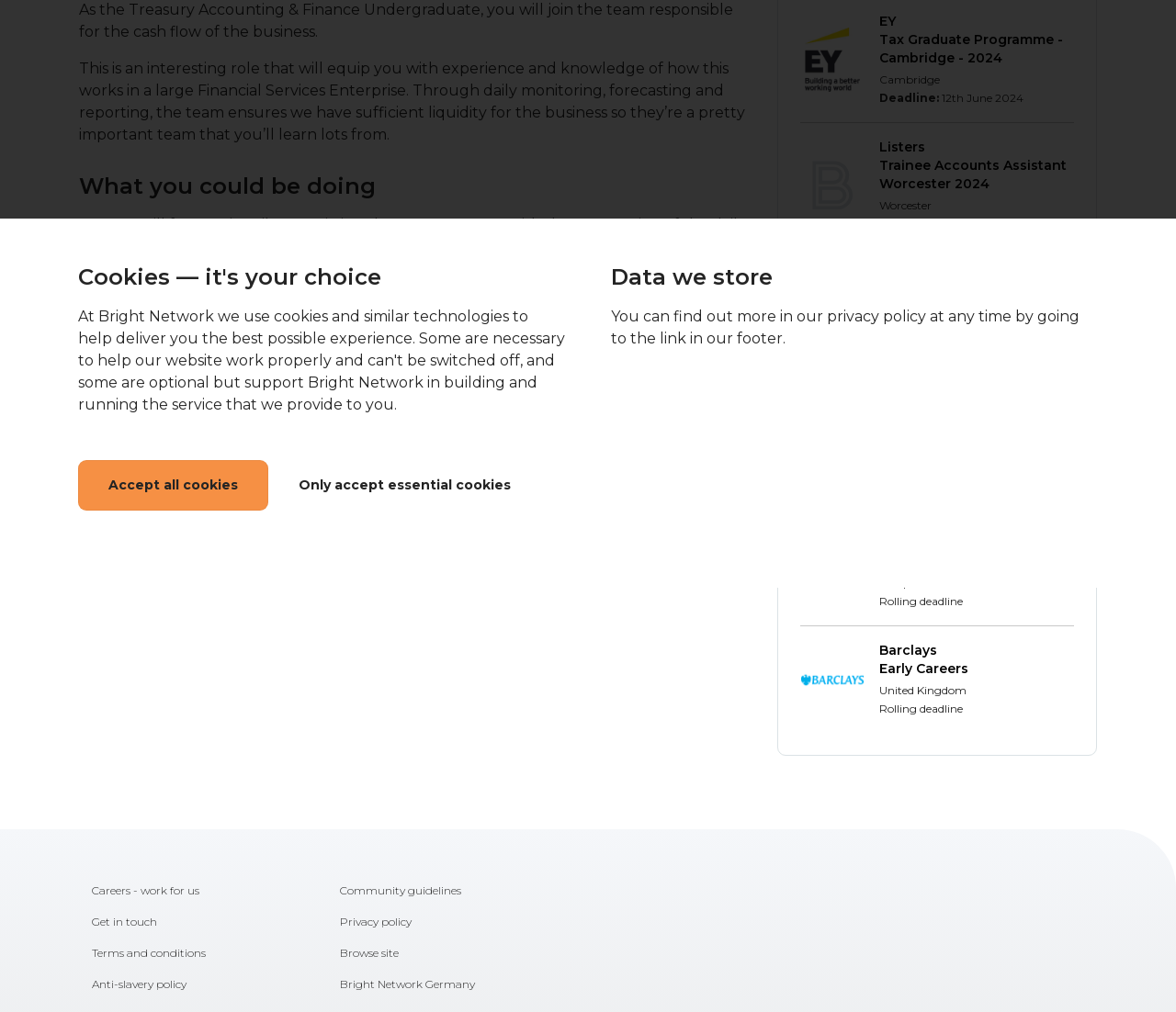Extract the bounding box of the UI element described as: "Careers - work for us".

[0.078, 0.865, 0.289, 0.896]